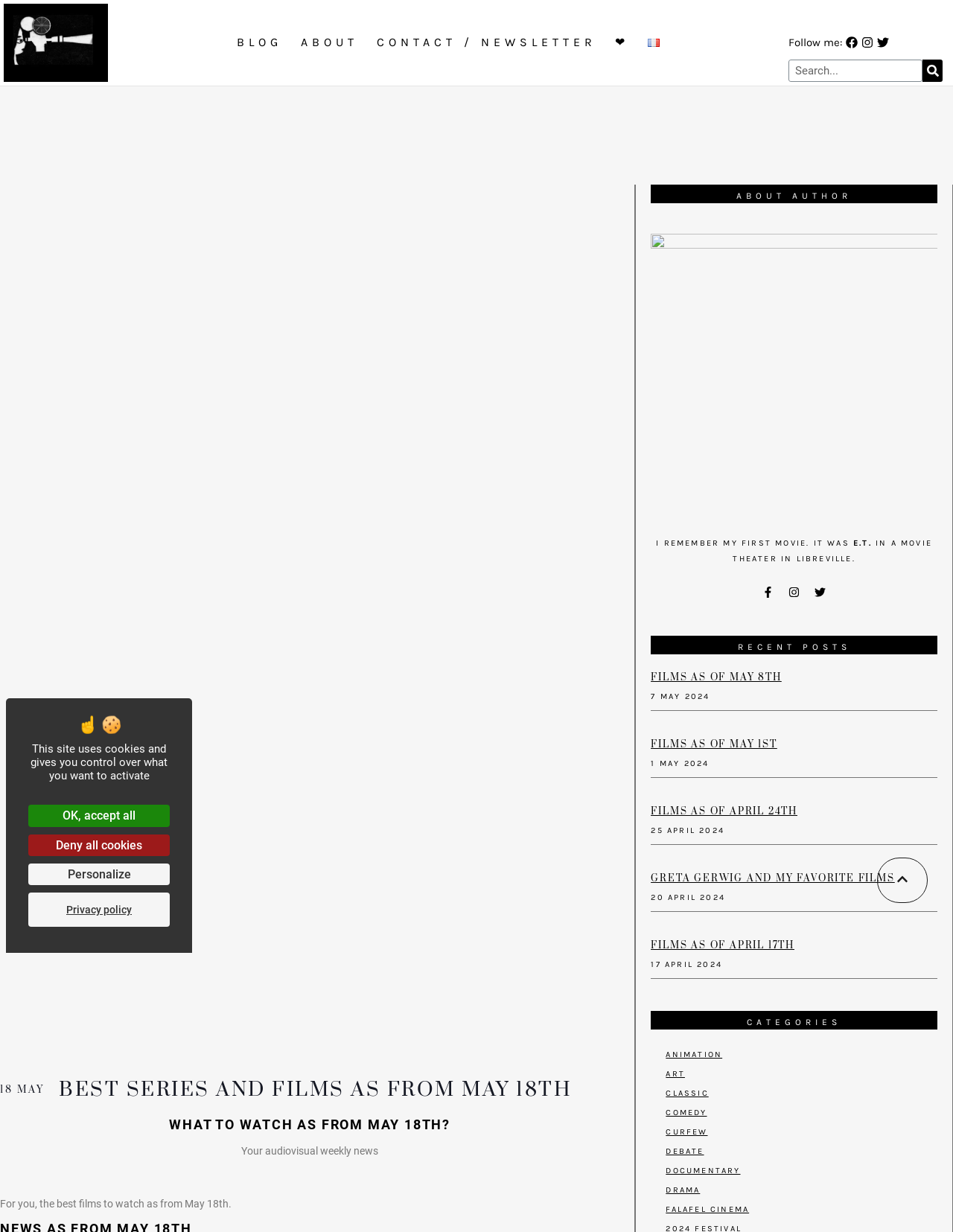What is the author's first movie?
Answer the question with a single word or phrase derived from the image.

E.T.